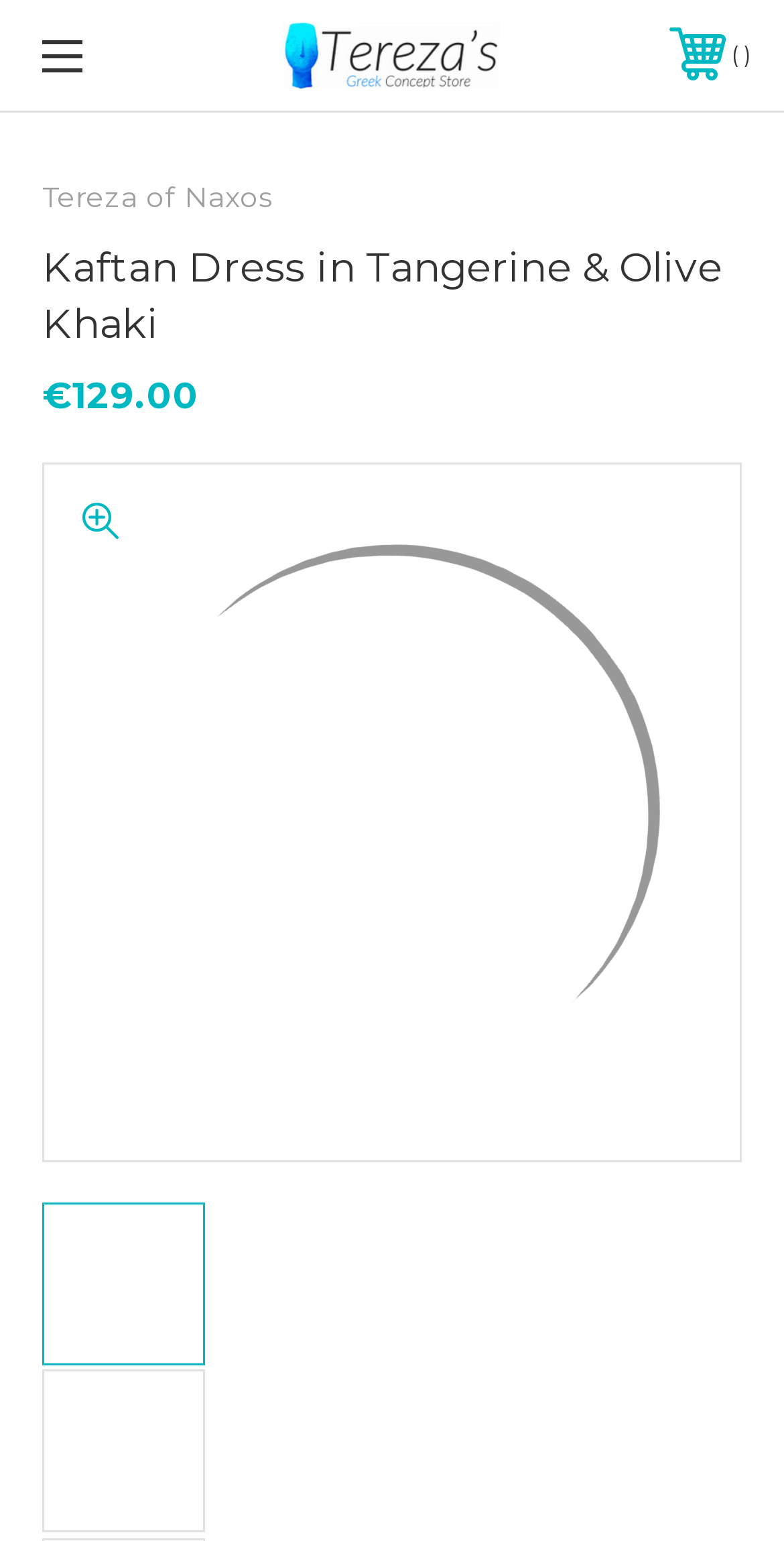Offer a meticulous caption that includes all visible features of the webpage.

This webpage is about a Greek cotton Kaftan Dress in Tangerine and Olive Khaki. At the top left, there is a link to toggle the menu. Next to it, there is a link to "Tereza's Greek Concept Store" with an accompanying image of the store's logo. On the top right, there is a link with an icon. 

Below the top section, there are two headings: "Tereza of Naxos" and "Kaftan Dress in Tangerine & Olive Khaki". The first heading has a link to "Tereza of Naxos" underneath it. 

Under the headings, there is a price tag of €129.00. Below the price, there is a large figure that takes up most of the page, containing an image of the Kaftan Dress. The image is accompanied by a description of the dress, stating that it is an all-occasion dress for summer, ideal for casual lounging, a picnic in the park, or a night out with heels and statement jewelry. 

At the bottom of the page, there are two links with the same text as the image description, and each link has a small image next to it. The last link on the page is to "Kaftan Dress in Tangerine & Olive Khaki" with a small image next to it.